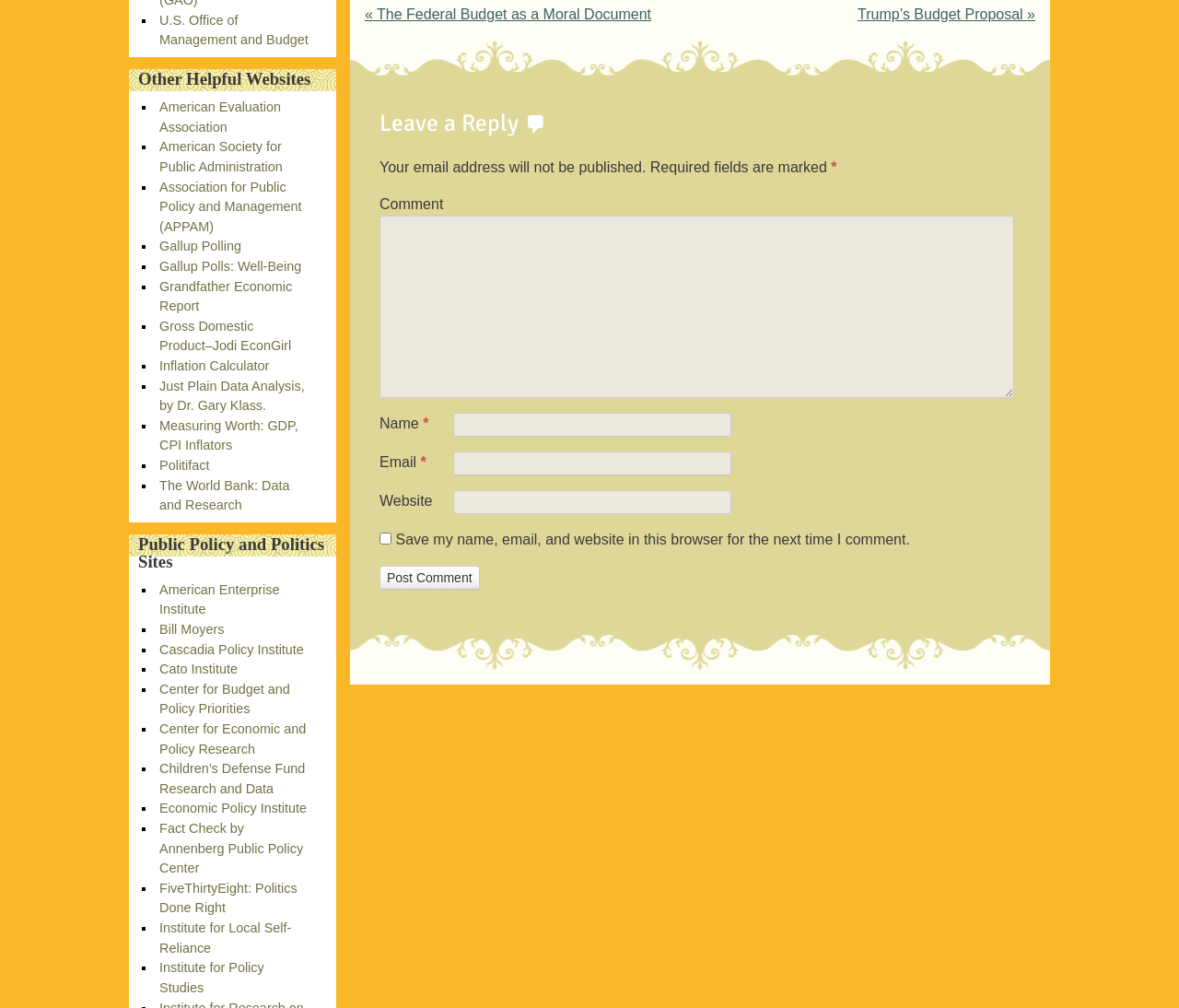Please specify the bounding box coordinates of the clickable section necessary to execute the following command: "Post a reply".

[0.322, 0.561, 0.407, 0.585]